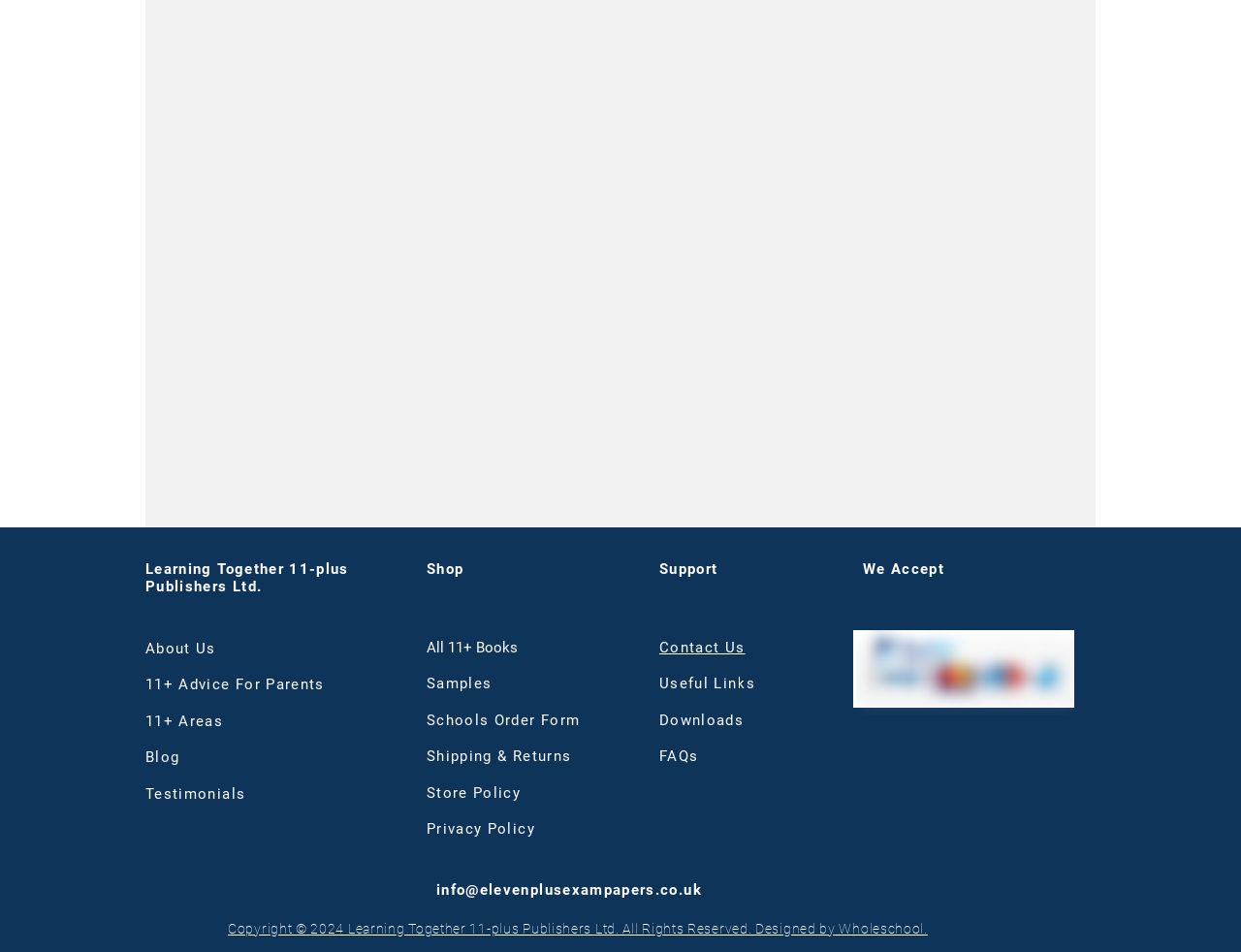What type of content is available in the 'Blog' section?
Refer to the image and provide a one-word or short phrase answer.

11+ related articles